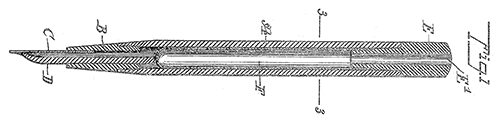Describe all significant details and elements found in the image.

This patent drawing illustrates a cross-sectional view of a pen design, showcasing its internal structure and functionality. The drawing highlights various components, including the nib and barrel, indicating how they work together to facilitate ink flow. This design is significant in the evolution of writing instruments, representing innovations that address issues such as ink leakage and ease of filling. The diagram serves as a technical reference for understanding the mechanics behind the pen's operation, reflecting advancements in design and engineering during the early 20th century.